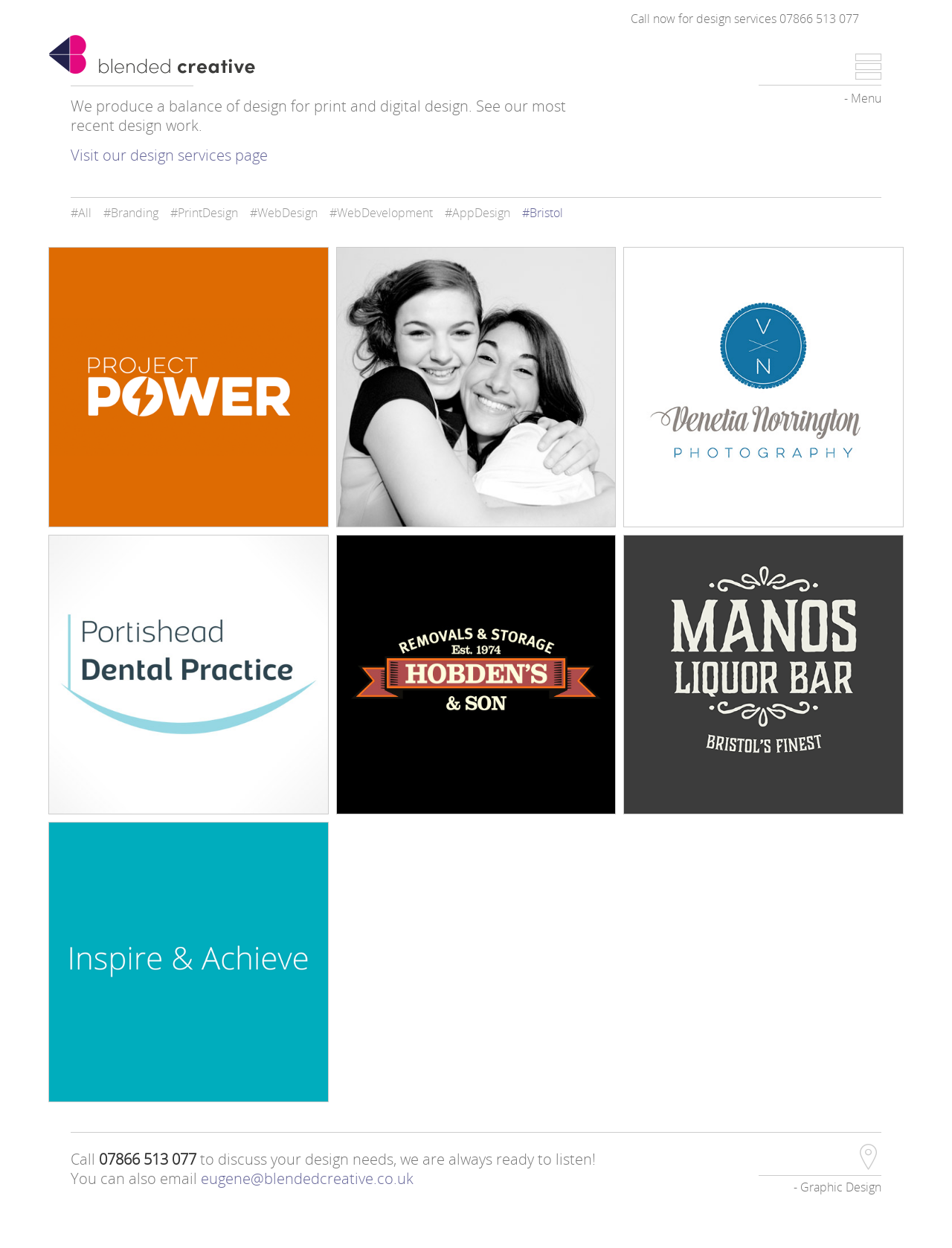Please specify the bounding box coordinates of the clickable section necessary to execute the following command: "View Staff Writer profile".

None